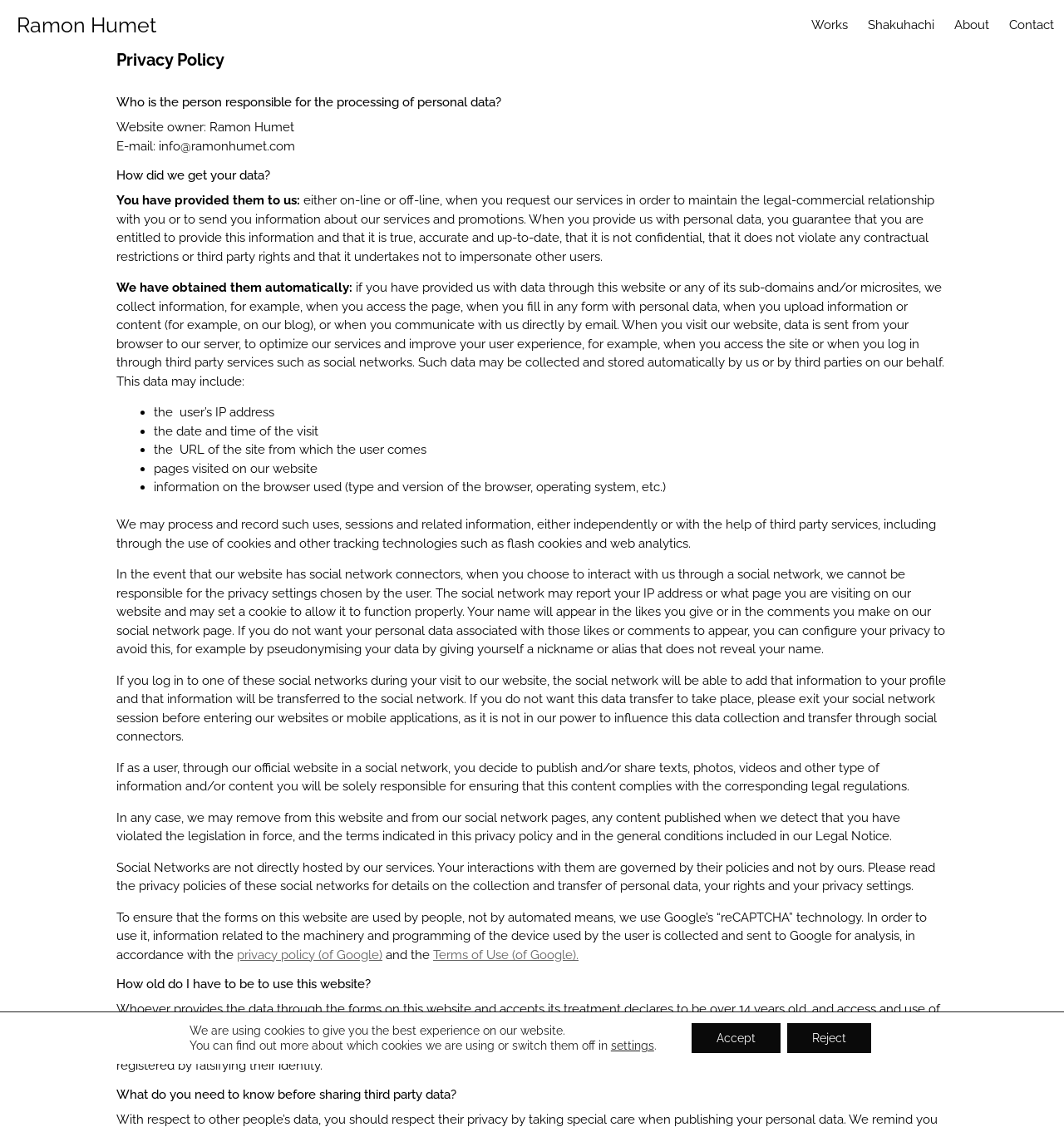Provide a short, one-word or phrase answer to the question below:
How did the website obtain personal data?

On-line or off-line